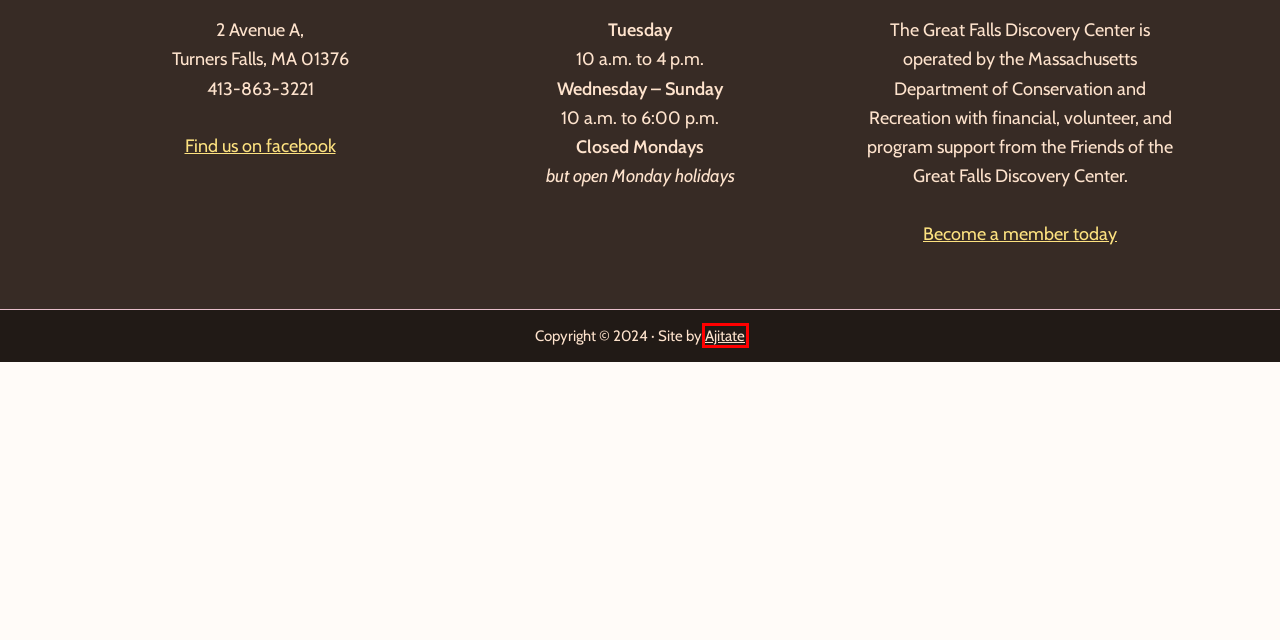Please examine the screenshot provided, which contains a red bounding box around a UI element. Select the webpage description that most accurately describes the new page displayed after clicking the highlighted element. Here are the candidates:
A. Welcome
B. Ajitate Design – full spectrum branding, marketing, publicity, and web design
C. Contact
D. Events from May 5 – June 28
E. Resources
F. Donate
G. Friends of the Great Falls Discovery Center
H. Visit the Discovery Center

B